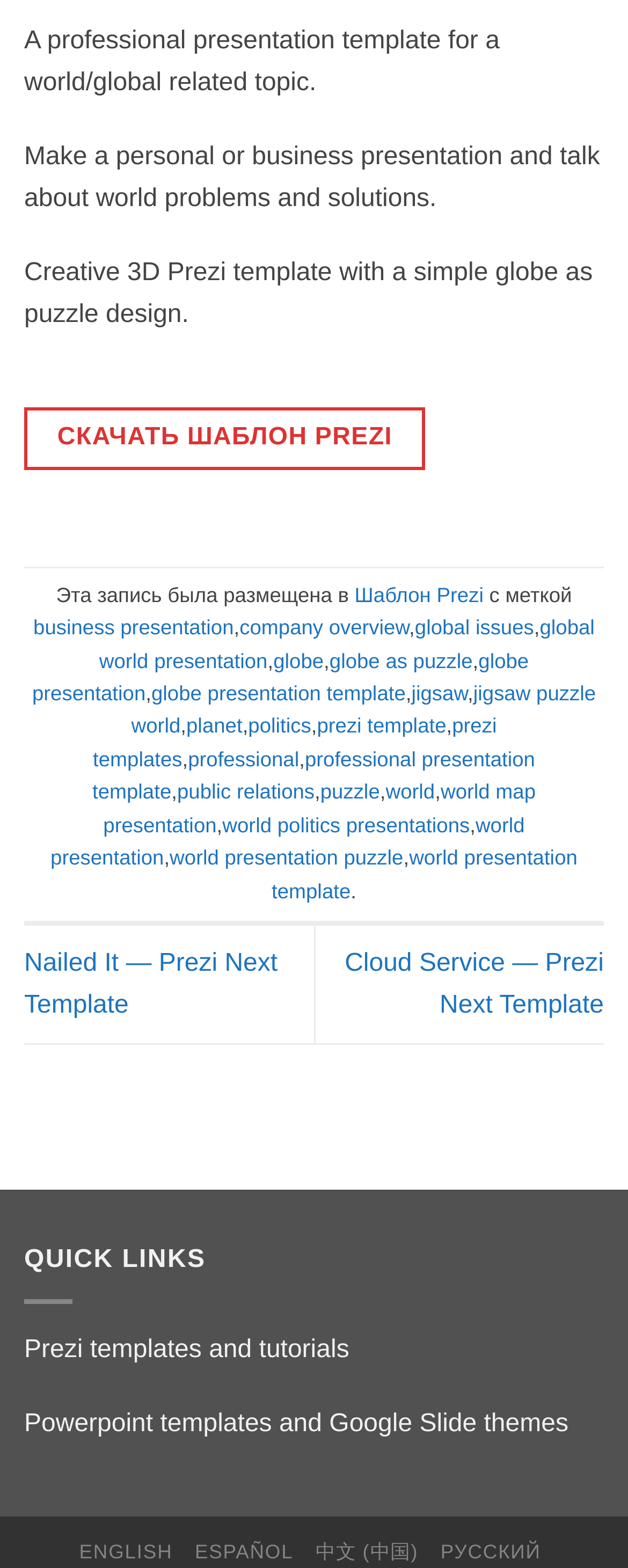Analyze the image and provide a detailed answer to the question: What language options are available on the website?

At the bottom of the webpage, there are links to different language options, including English, Español, 中文 (Chinese), and Русский (Russian), indicating that the website is available in multiple languages.